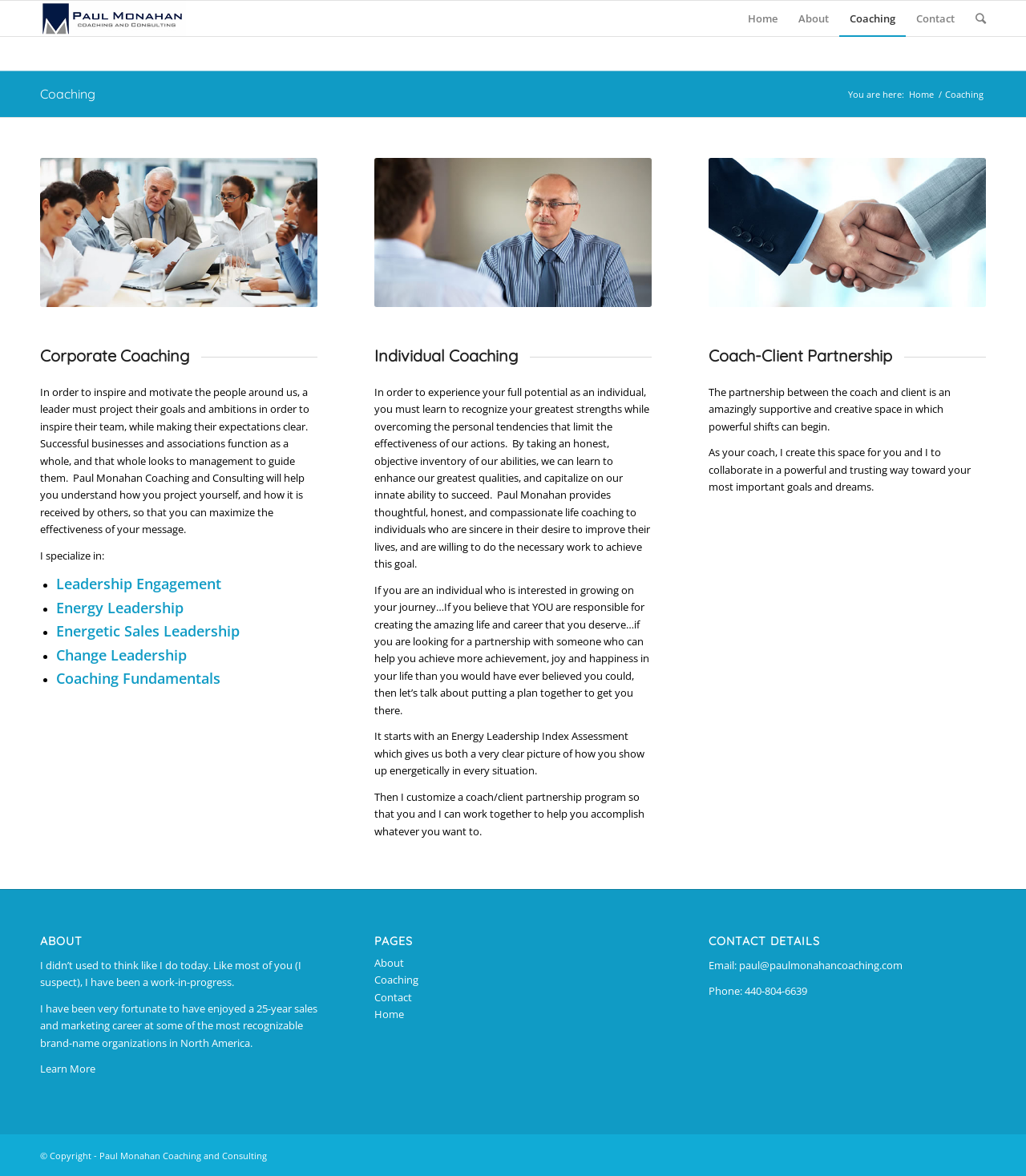Could you find the bounding box coordinates of the clickable area to complete this instruction: "Click on the 'Learn More' link"?

[0.039, 0.903, 0.093, 0.915]